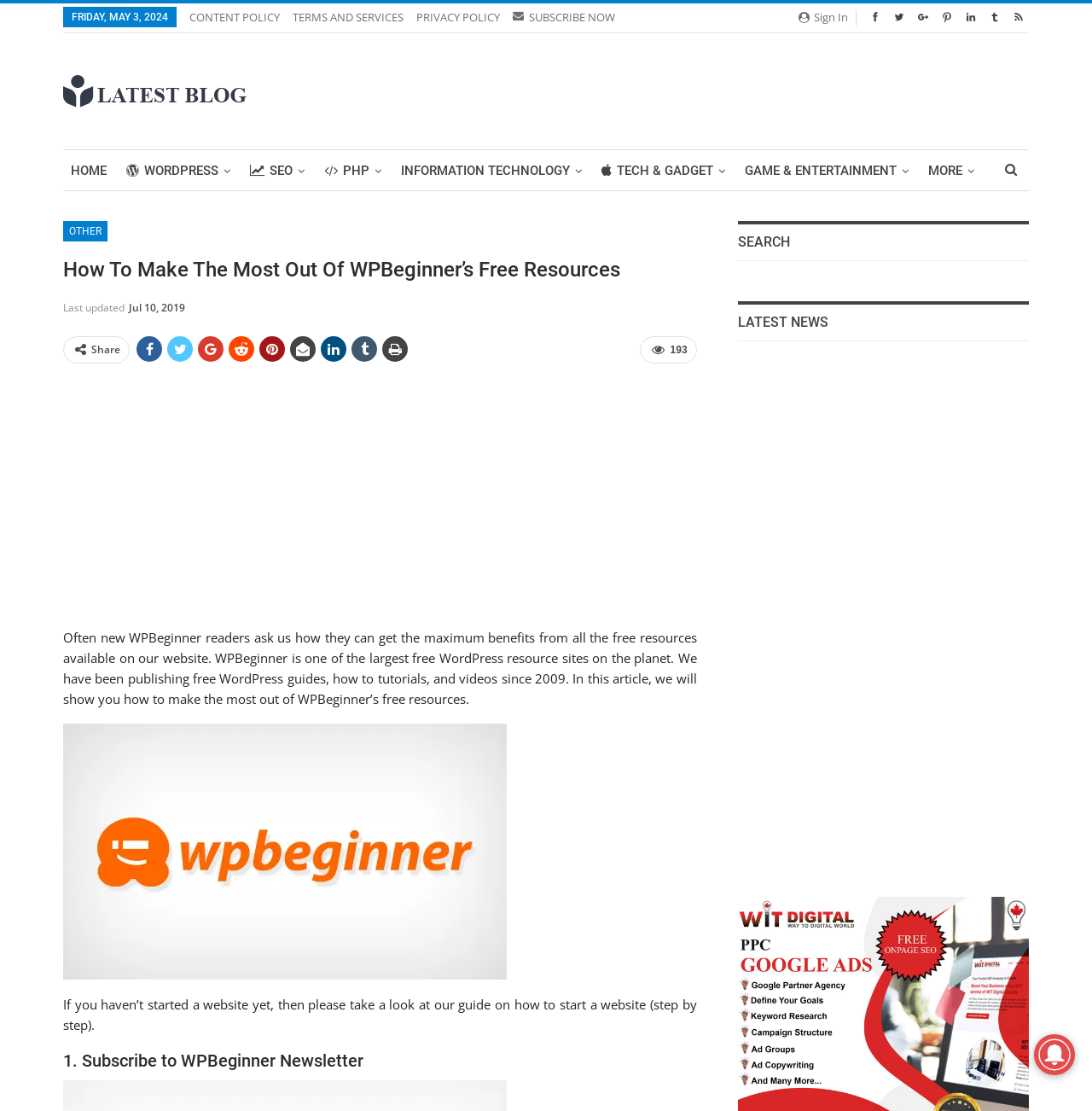What is the topic of the current article?
We need a detailed and exhaustive answer to the question. Please elaborate.

I determined this from the heading 'How To Make The Most Out Of WPBeginner’s Free Resources' and the surrounding text, which suggests that the article is about getting the most out of the resources available on the website.